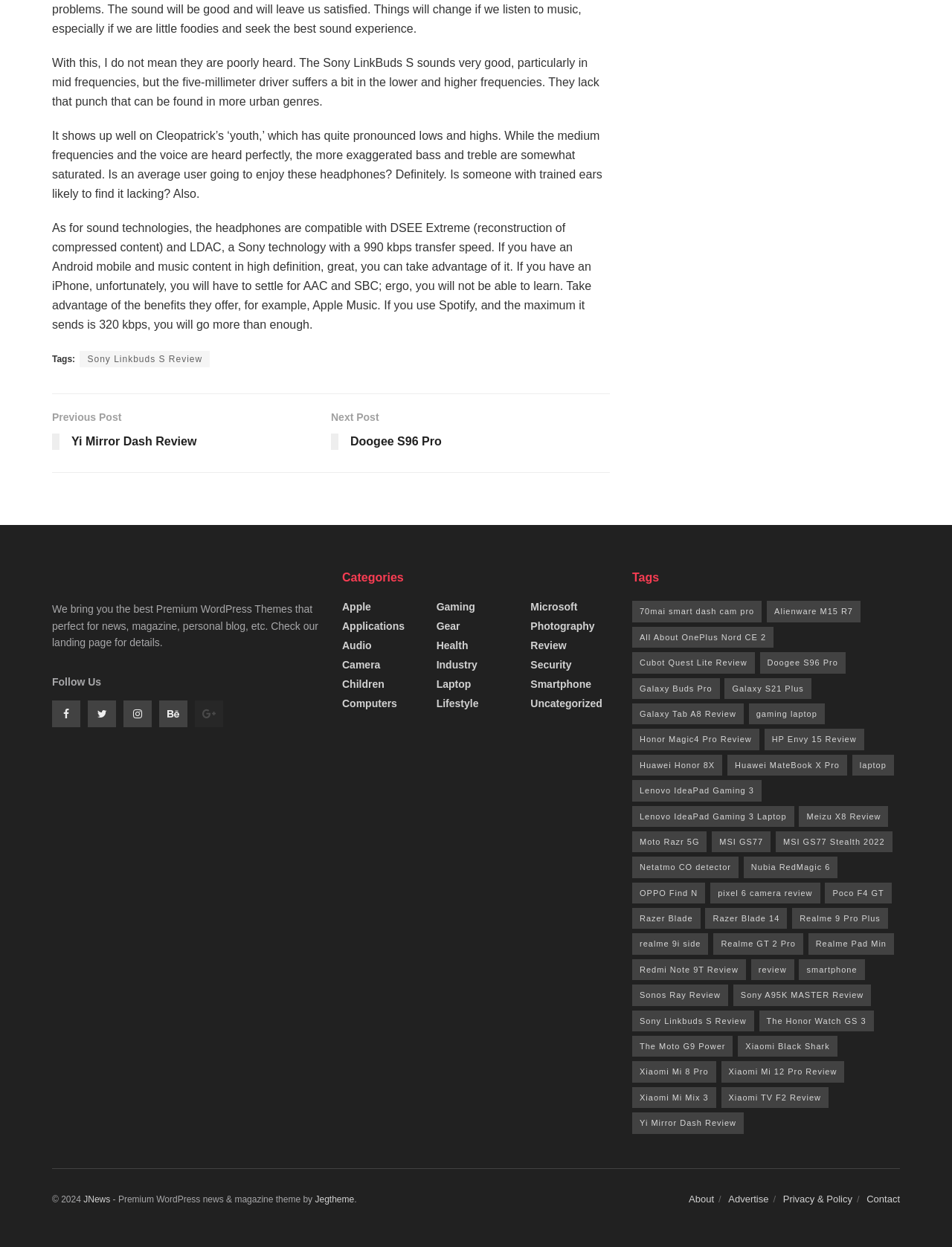Using the information from the screenshot, answer the following question thoroughly:
How many items are categorized under 'laptop'?

According to the link 'laptop (2 items)', there are 2 items categorized under 'laptop'.